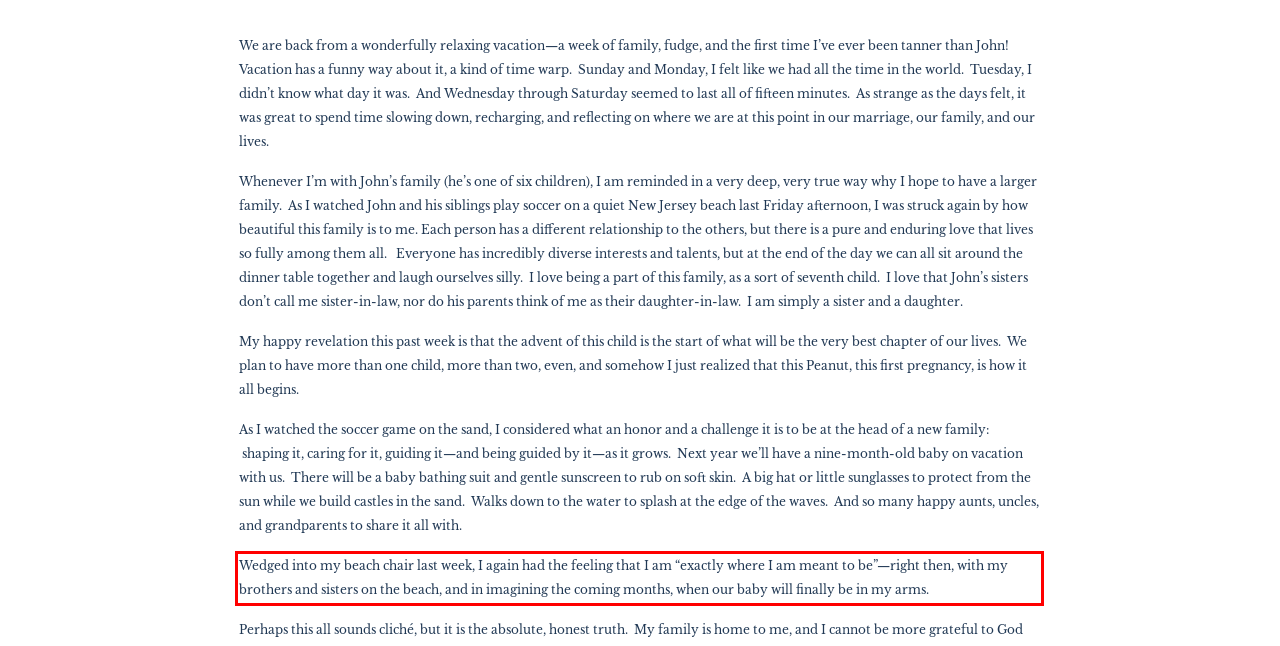Extract and provide the text found inside the red rectangle in the screenshot of the webpage.

Wedged into my beach chair last week, I again had the feeling that I am “exactly where I am meant to be”—right then, with my brothers and sisters on the beach, and in imagining the coming months, when our baby will finally be in my arms.